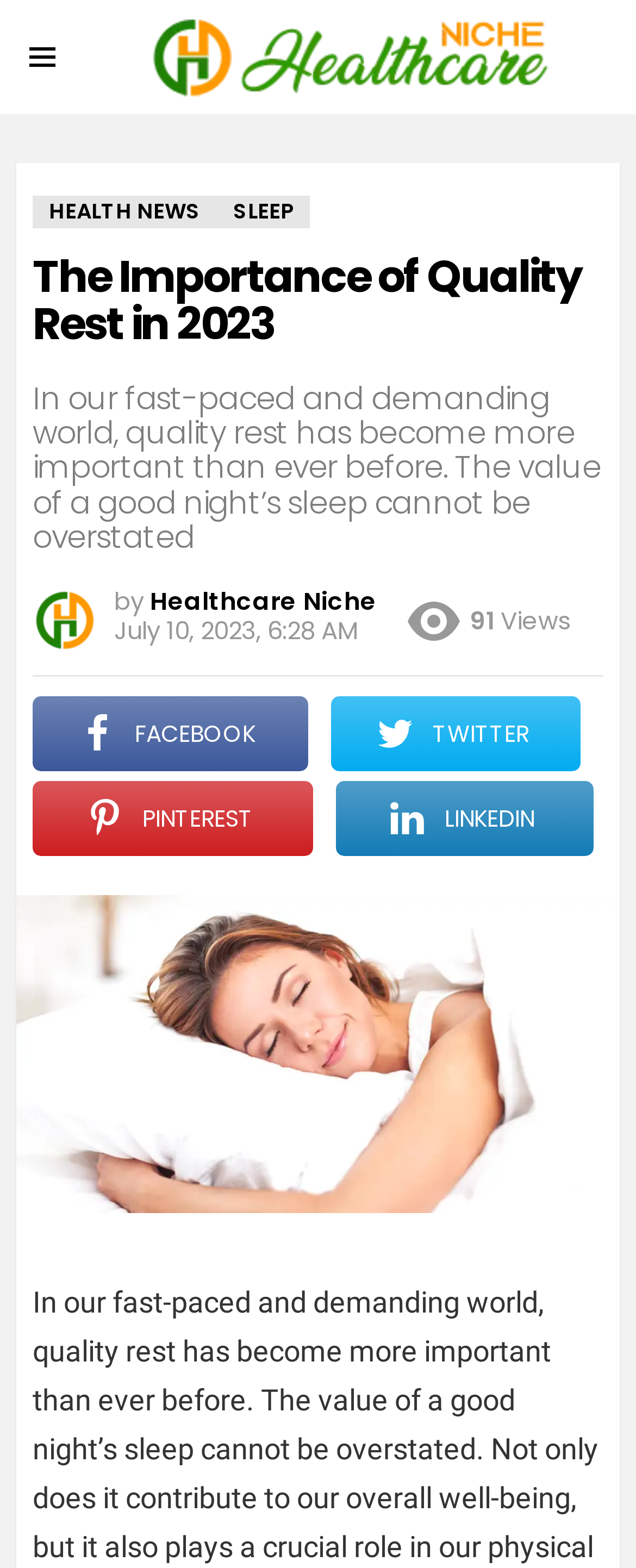Extract the bounding box coordinates for the HTML element that matches this description: "Sleep". The coordinates should be four float numbers between 0 and 1, i.e., [left, top, right, bottom].

[0.341, 0.125, 0.487, 0.146]